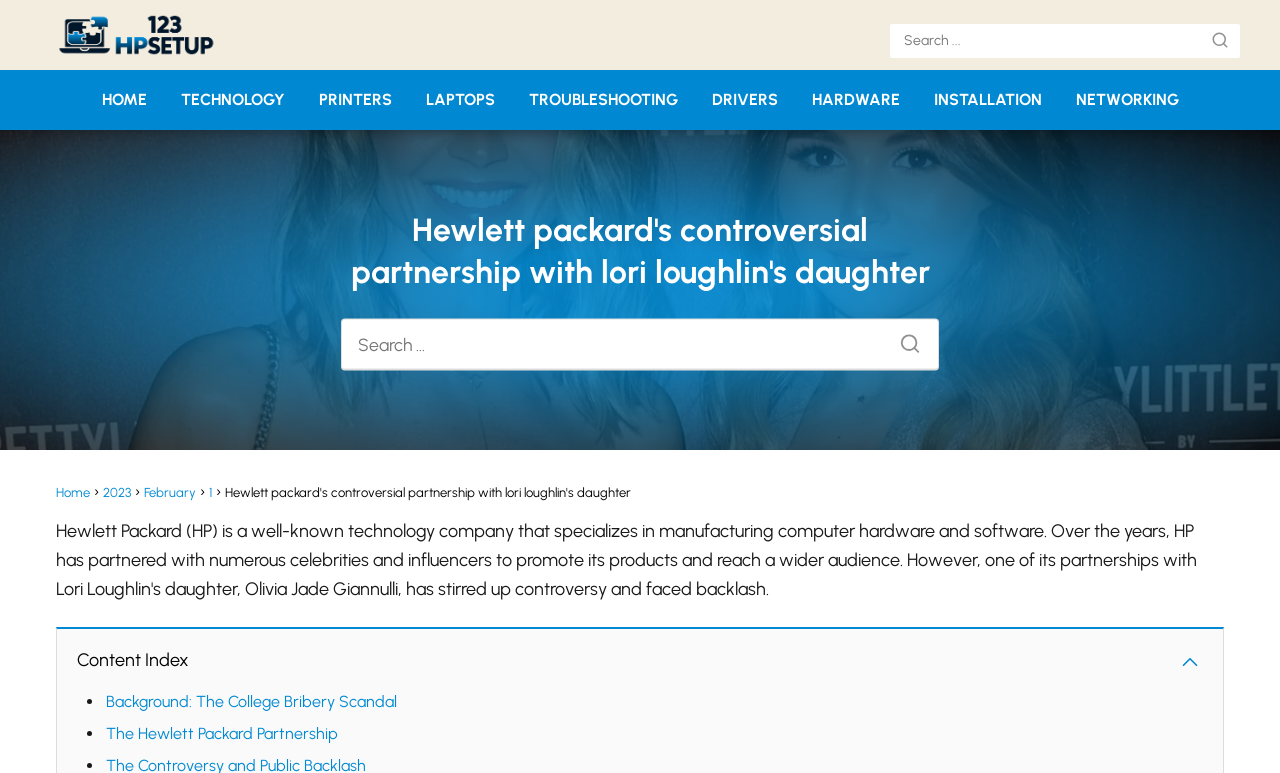What are the main categories listed on the webpage?
Can you offer a detailed and complete answer to this question?

The webpage has a navigation menu with several links, including HOME, TECHNOLOGY, PRINTERS, LAPTOPS, TROUBLESHOOTING, DRIVERS, HARDWARE, INSTALLATION, and NETWORKING, which appear to be the main categories or sections of the website.